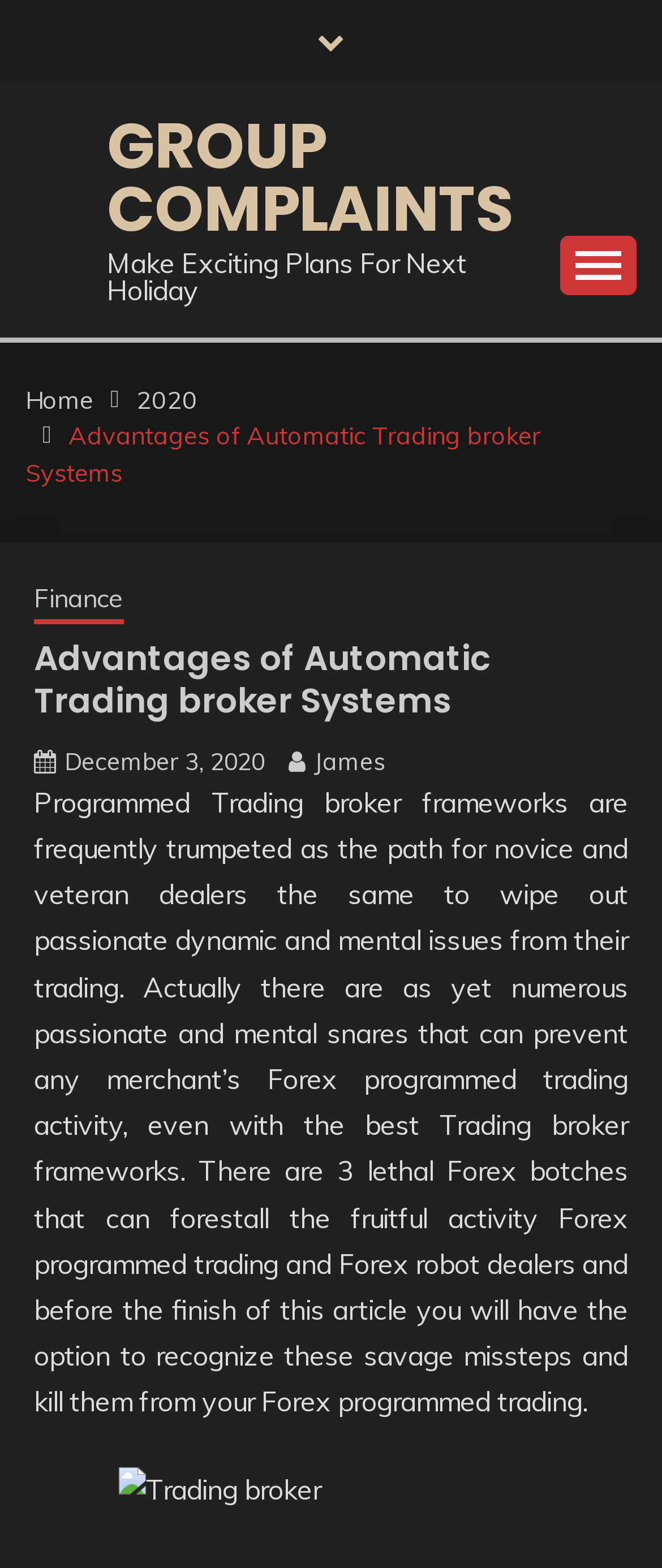What is the date of the article?
Could you give a comprehensive explanation in response to this question?

I found the date of the article by looking at the link 'December 3, 2020' which is located below the breadcrumbs navigation section.